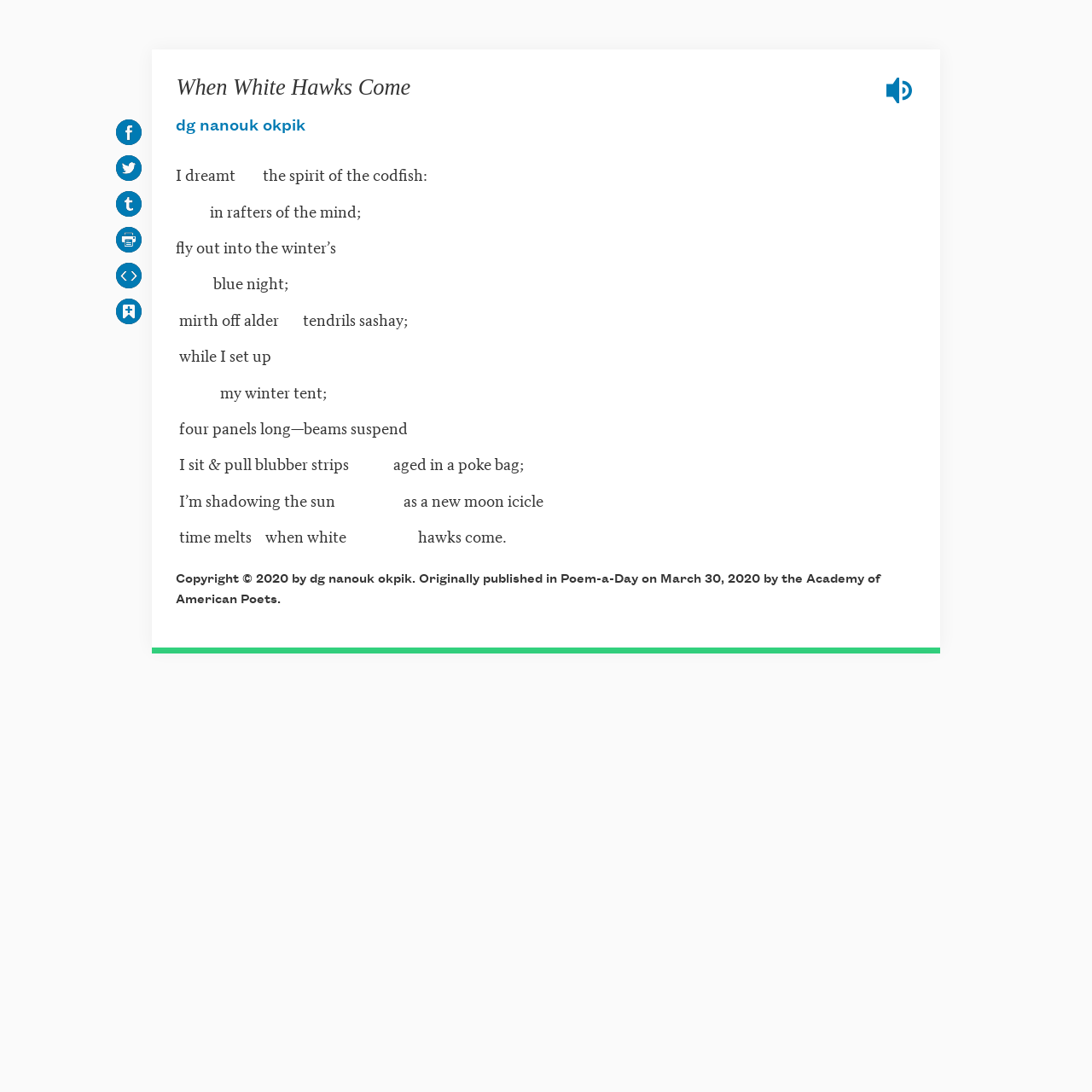Give a succinct answer to this question in a single word or phrase: 
Who is the author of this poem?

dg nanouk okpik